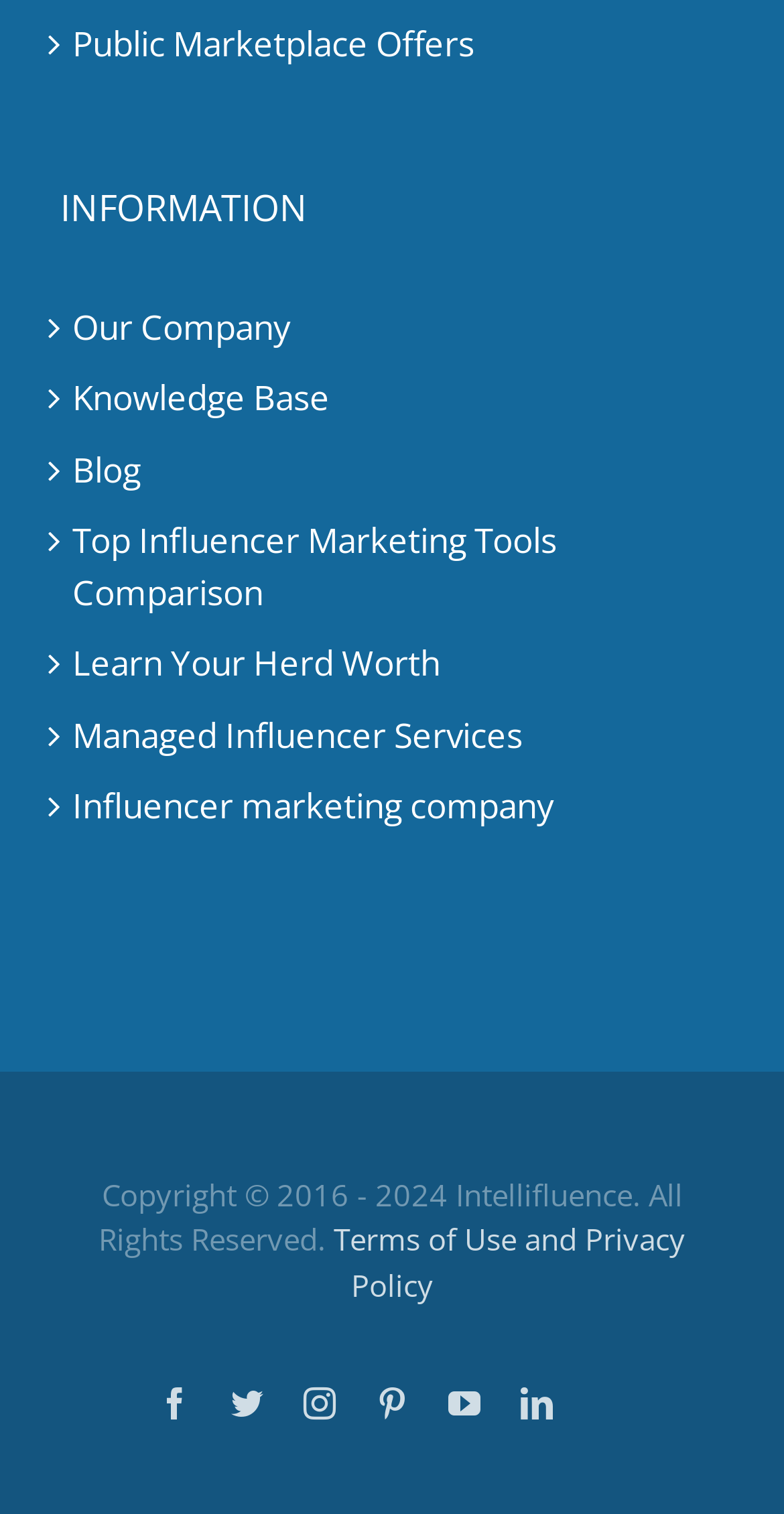Could you locate the bounding box coordinates for the section that should be clicked to accomplish this task: "Learn about the company".

[0.092, 0.199, 0.91, 0.232]